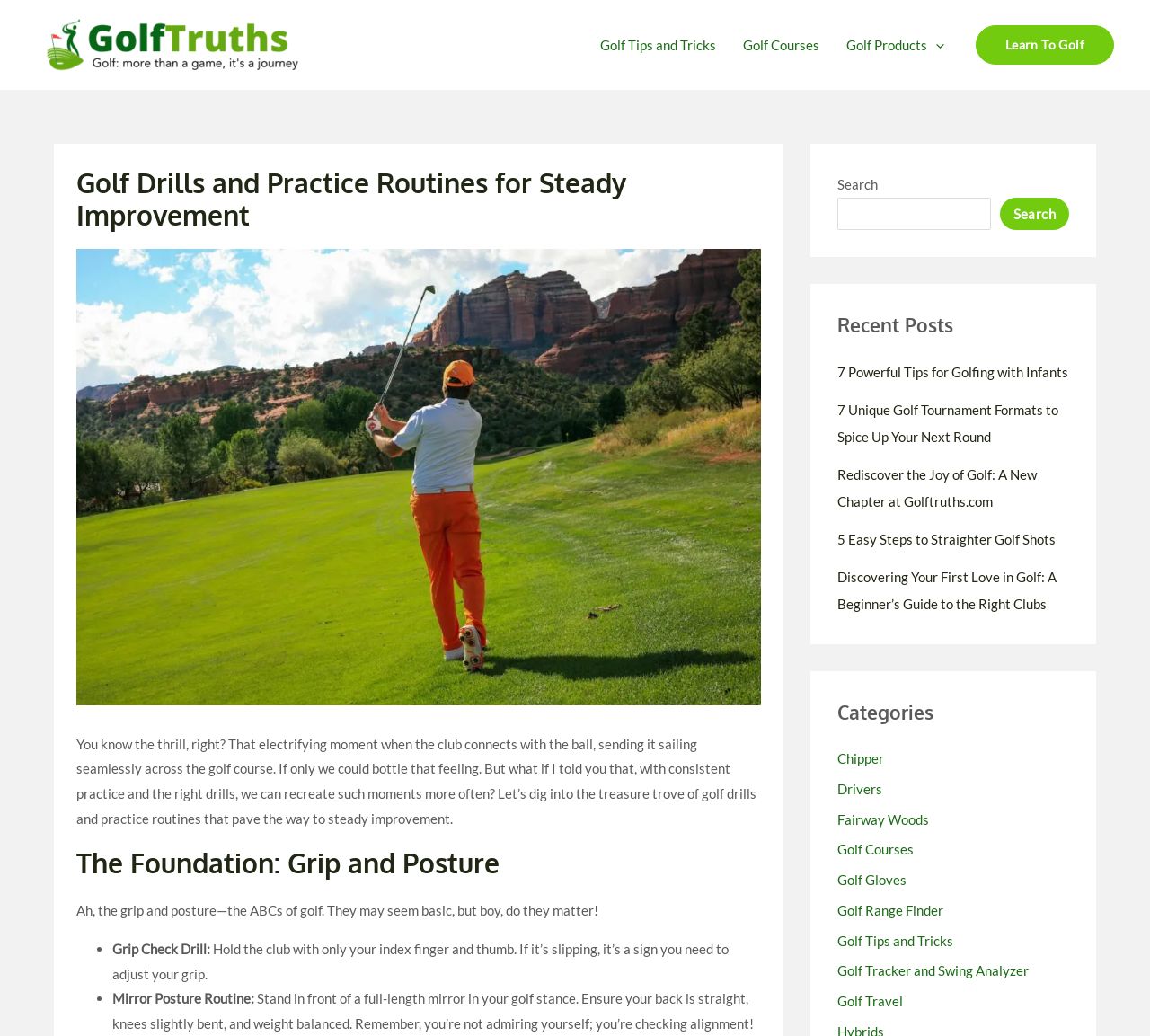Please identify the bounding box coordinates of the clickable element to fulfill the following instruction: "Read the 'Raat ka 11 Baje Mera Phone Baje' article". The coordinates should be four float numbers between 0 and 1, i.e., [left, top, right, bottom].

None